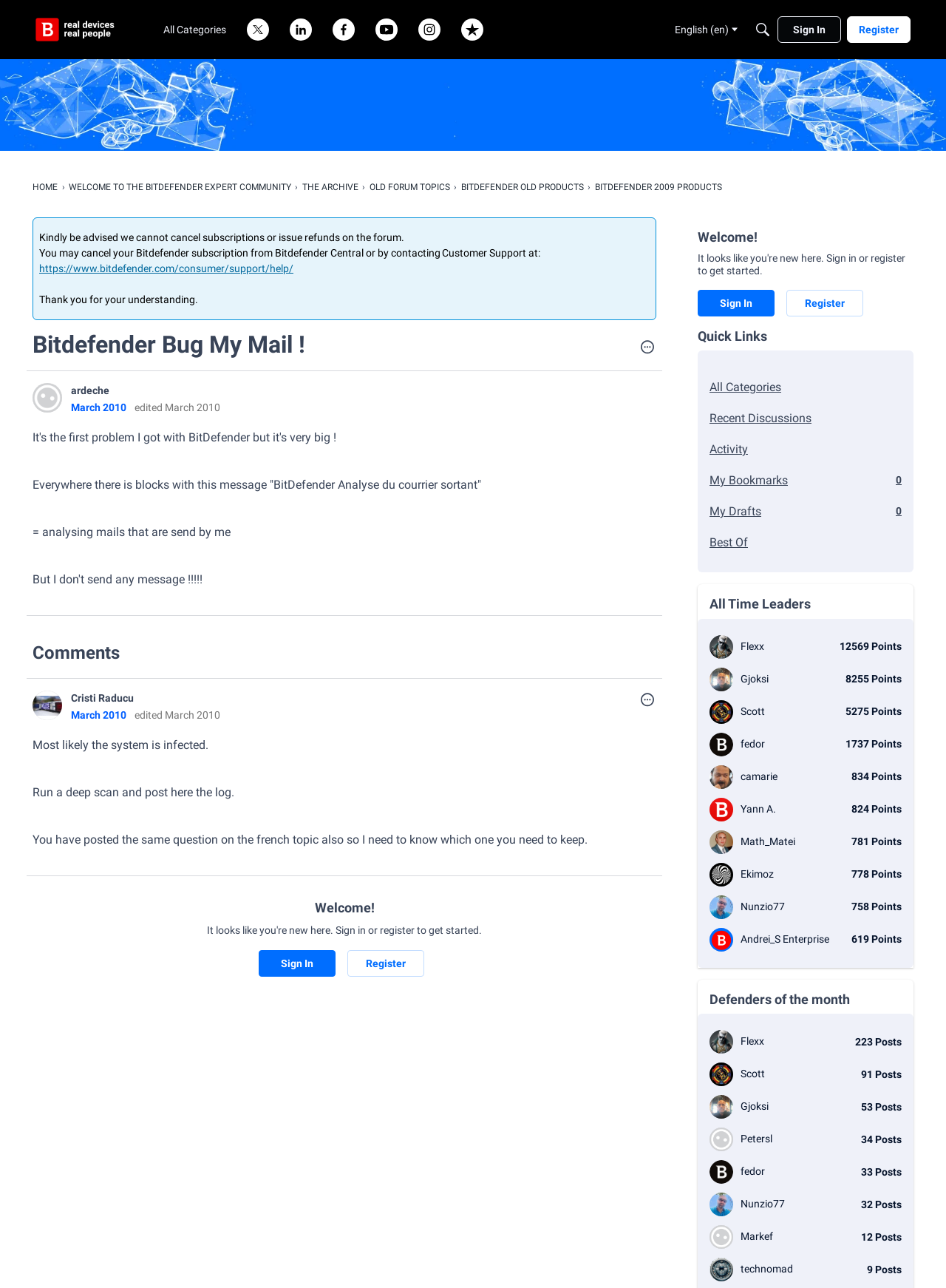Summarize the webpage with a detailed and informative caption.

This webpage is a forum discussion page from the Bitdefender Expert Community. At the top, there is a navigation bar with links to "Home", "All Categories", and several other categories. To the right of the navigation bar, there are buttons for "English (en)" and "Search", accompanied by an image of a magnifying glass. Further to the right, there are links to "Sign In" and "Register".

Below the navigation bar, there is a breadcrumb navigation section that shows the current location within the forum. It starts with "HOME" and ends with "BITDEFENDER 2009 PRODUCTS".

The main content of the page is a discussion thread titled "Bitdefender Bug My Mail!". The thread starts with a post from a user named "ardeche" who describes an issue with BitDefender analyzing outgoing emails. Below the initial post, there are several replies from other users, including "Cristi Raducu", who offer suggestions and ask questions.

To the right of the discussion thread, there is a section with buttons for "Options" and "User: 'ardeche'". Below this section, there is a list of links to other topics, including "Comments" and "Quick Links".

At the bottom of the page, there are several sections, including "Welcome!", "Quick Links", and "All Time Leaders", which display information about the forum and its users. The "All Time Leaders" section lists the top users by points, along with their usernames and point totals.